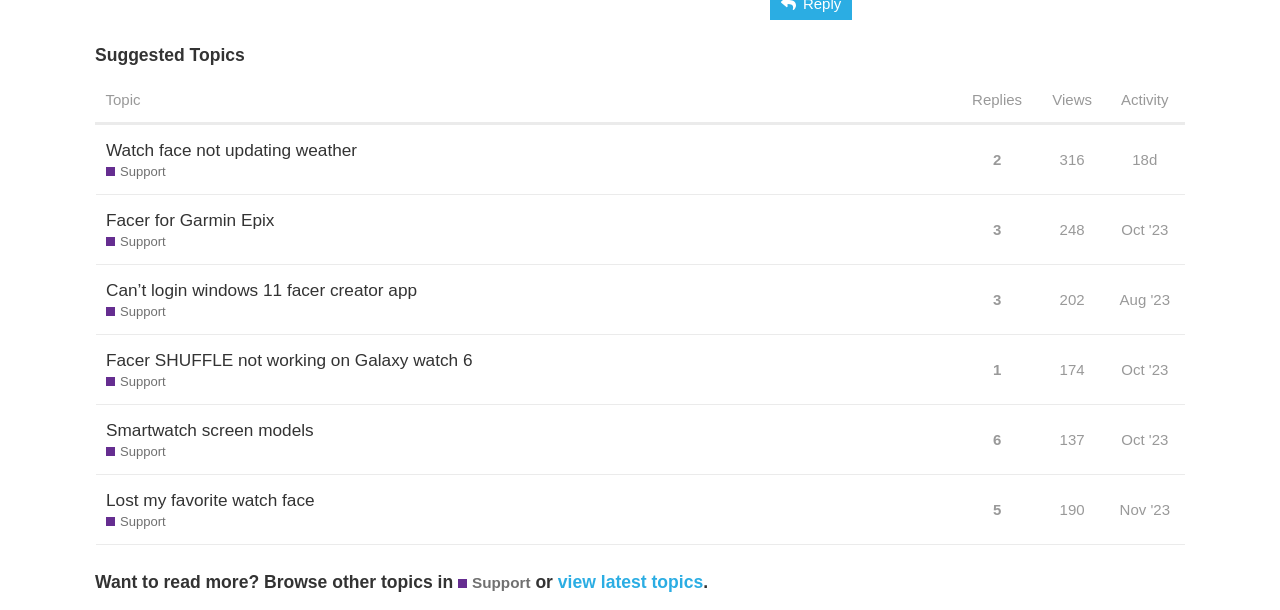Can you pinpoint the bounding box coordinates for the clickable element required for this instruction: "View topic 'Facer for Garmin Epix Support'"? The coordinates should be four float numbers between 0 and 1, i.e., [left, top, right, bottom].

[0.075, 0.319, 0.75, 0.434]